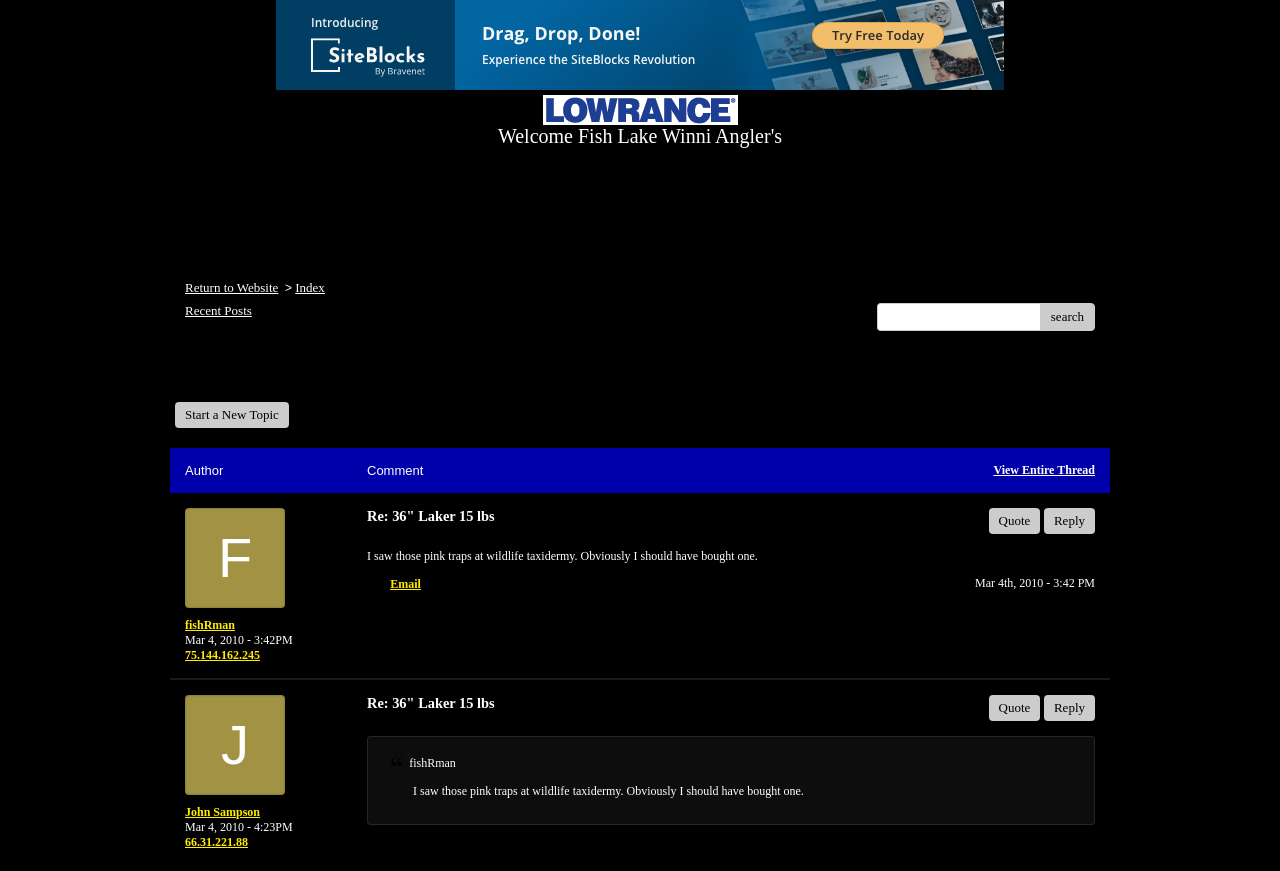Identify the bounding box coordinates of the element that should be clicked to fulfill this task: "Quote a post". The coordinates should be provided as four float numbers between 0 and 1, i.e., [left, top, right, bottom].

[0.772, 0.583, 0.813, 0.613]